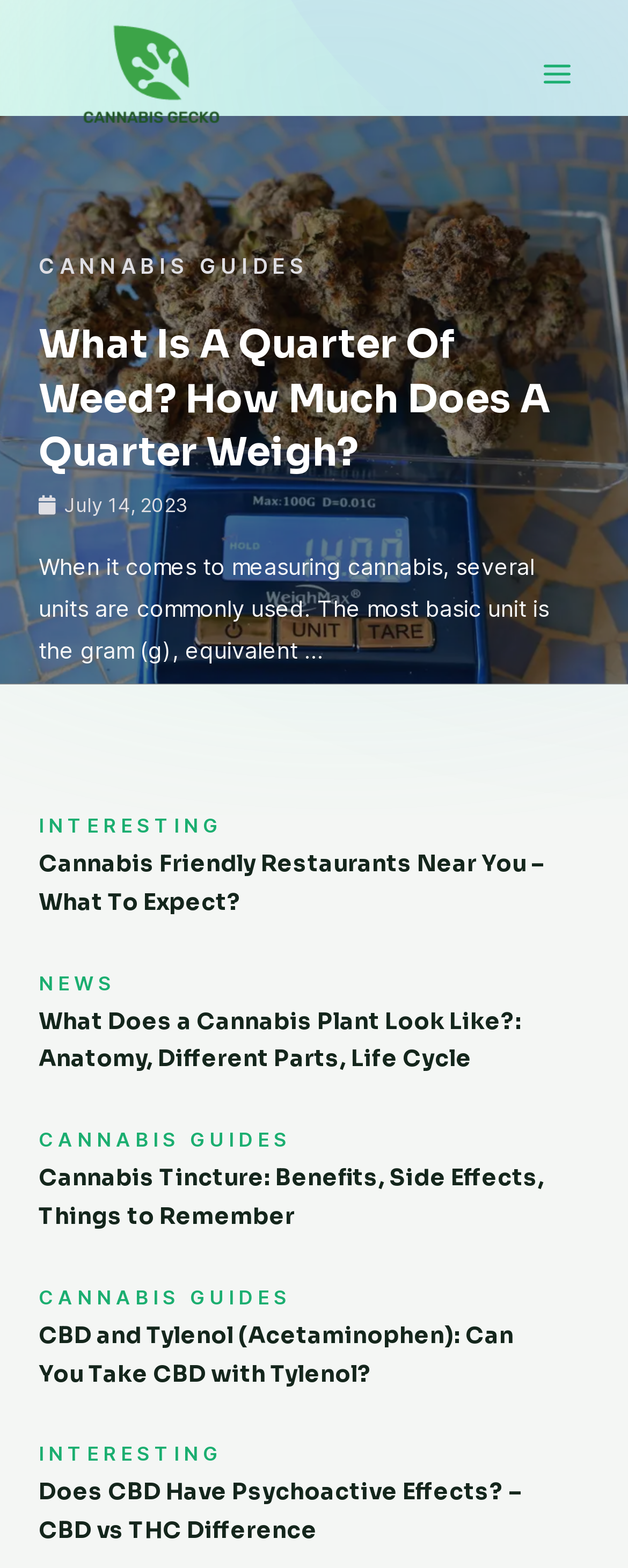Utilize the details in the image to give a detailed response to the question: What is the date of the article 'What Is A Quarter Of Weed? How Much Does A Quarter Weigh?'?

The date of the article 'What Is A Quarter Of Weed? How Much Does A Quarter Weigh?' is July 14, 2023, which is mentioned below the article title.